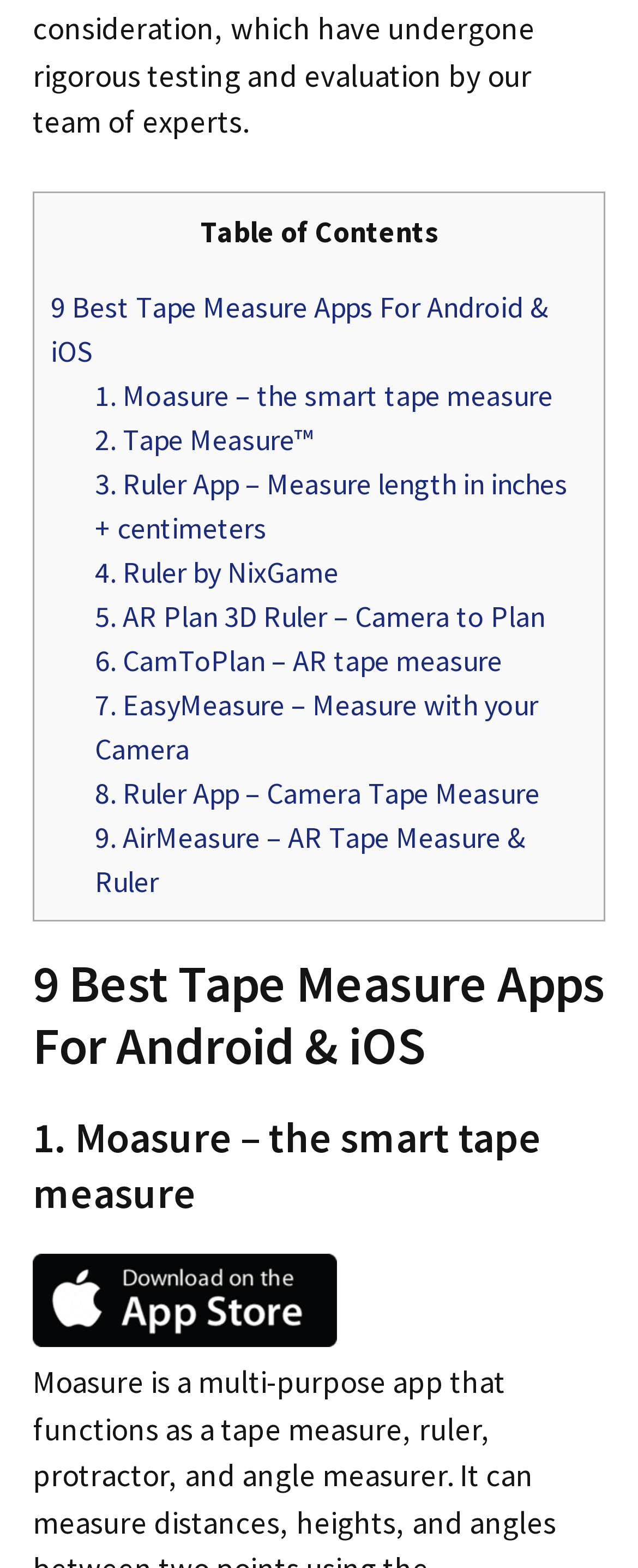Please find the bounding box coordinates of the element that must be clicked to perform the given instruction: "Download Moasure on the Appstore". The coordinates should be four float numbers from 0 to 1, i.e., [left, top, right, bottom].

[0.051, 0.839, 0.528, 0.864]